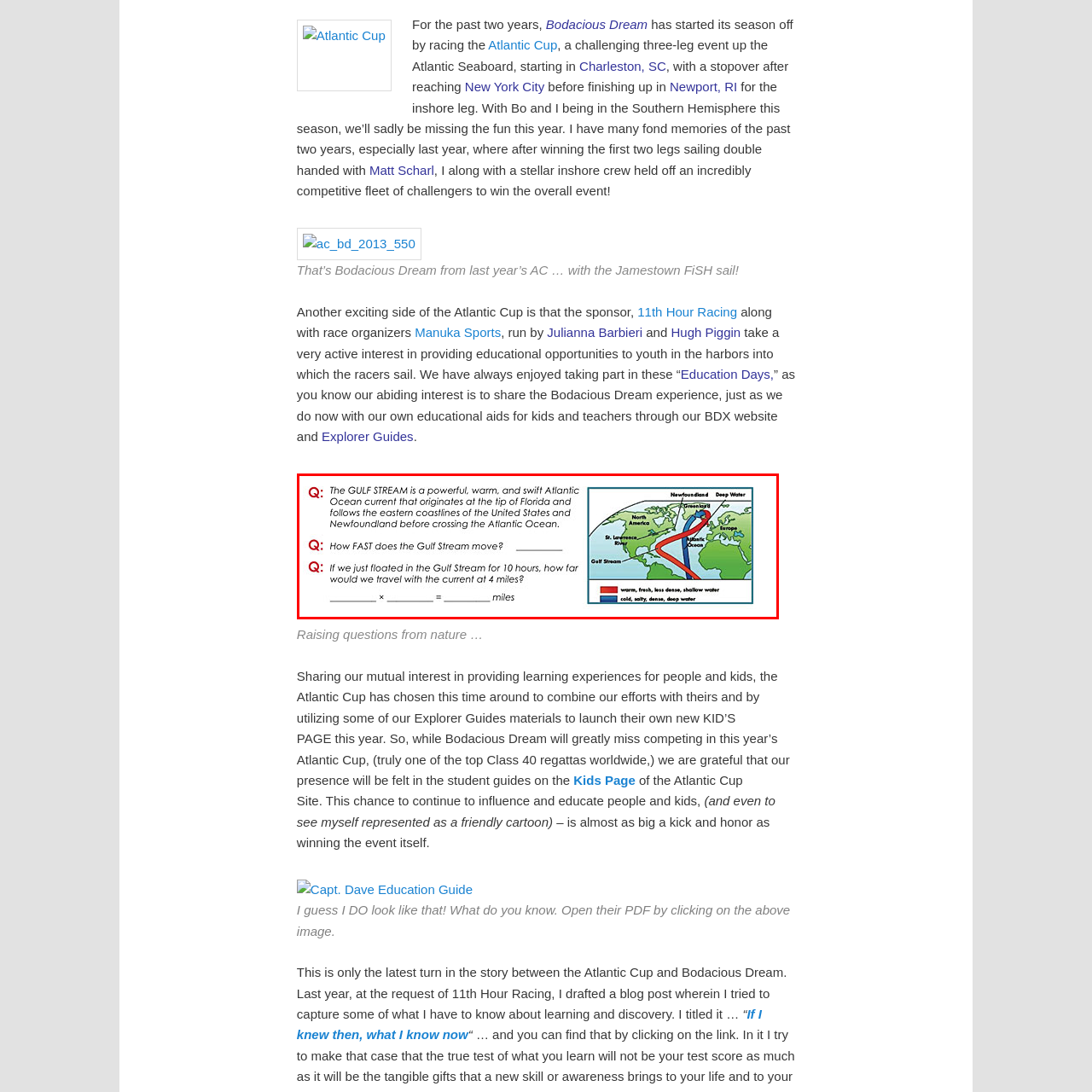What is the speed of the Gulf Stream in the Q&A section?
Study the image highlighted with a red bounding box and respond to the question with a detailed answer.

The Q&A section on the right side of the image poses a question about the speed of the Gulf Stream, which is 4 miles per hour, and asks viewers to calculate how far one would travel in 10 hours at this speed.